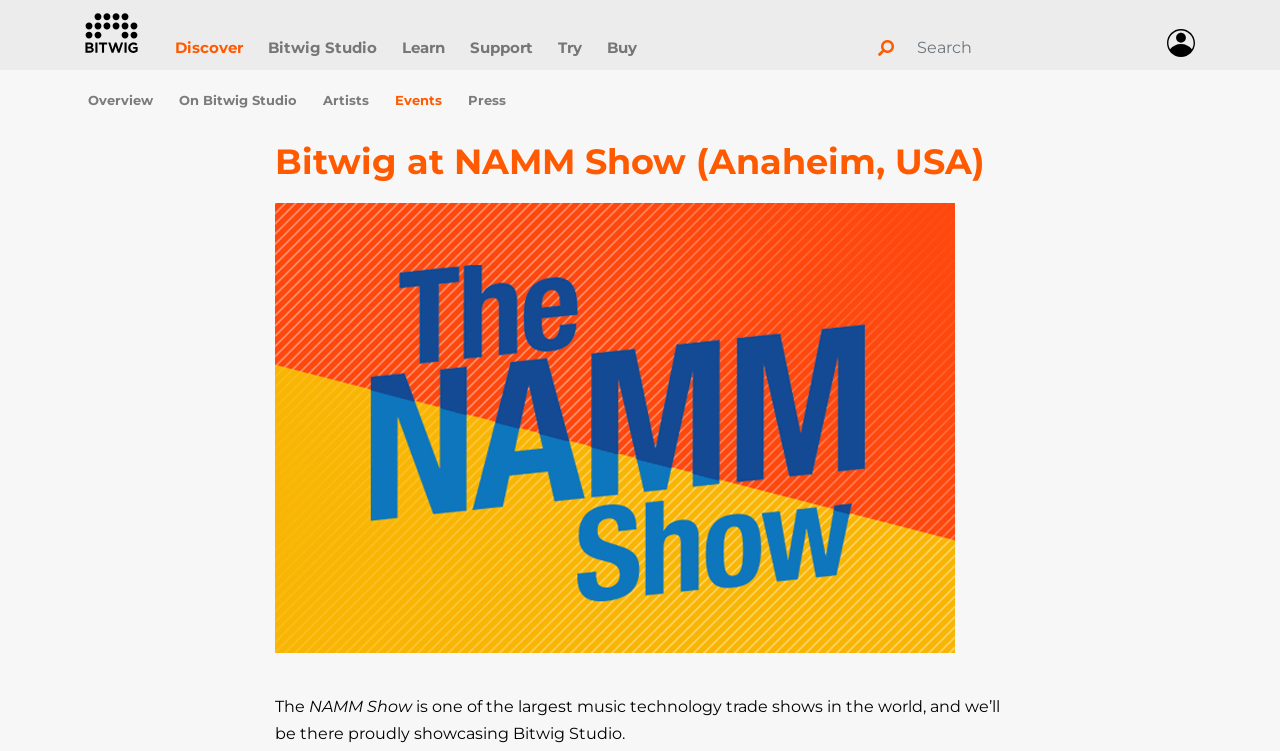Identify the bounding box coordinates of the element to click to follow this instruction: 'Search for something'. Ensure the coordinates are four float values between 0 and 1, provided as [left, top, right, bottom].

[0.707, 0.038, 0.896, 0.089]